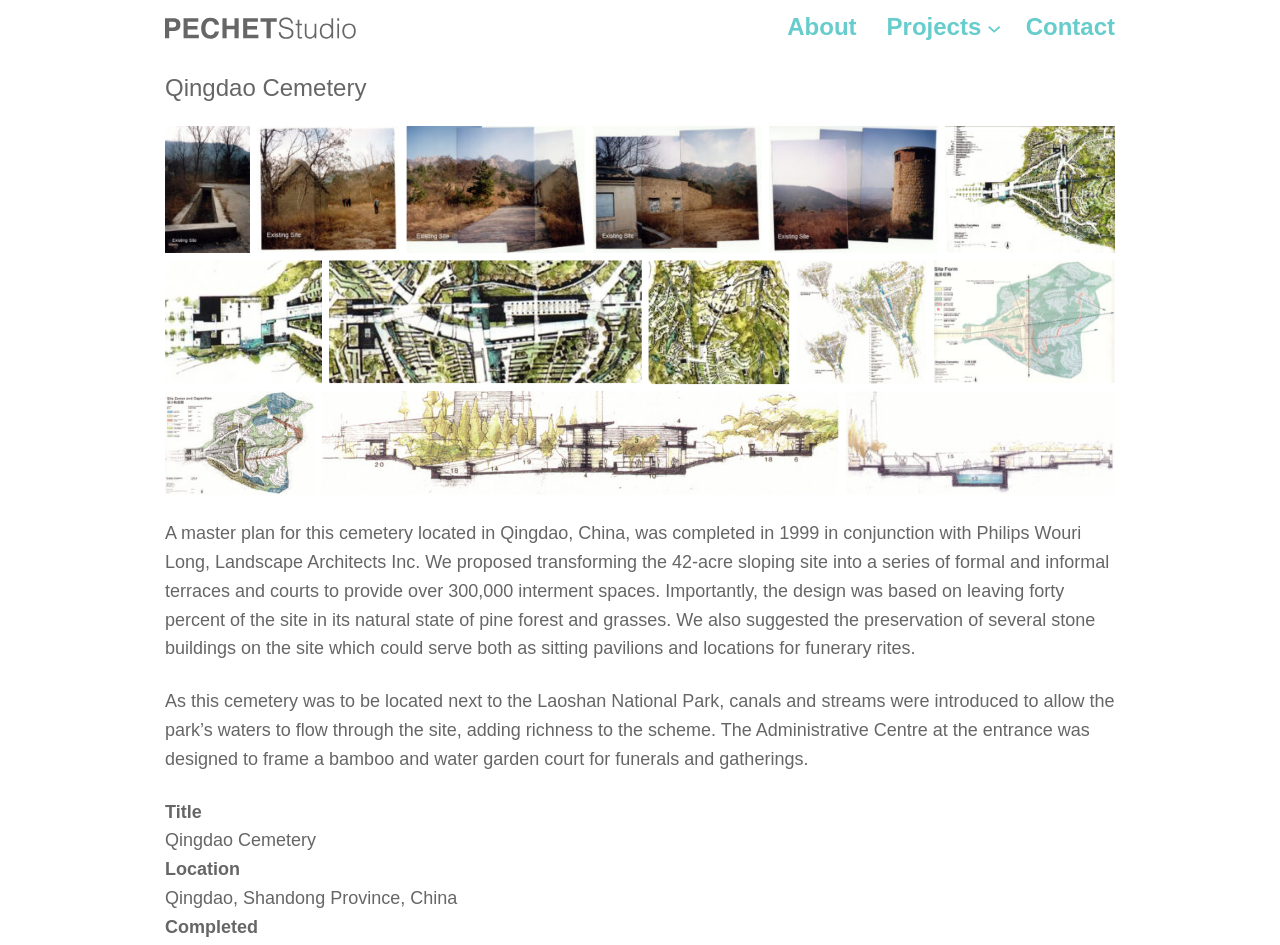Identify the bounding box coordinates for the element that needs to be clicked to fulfill this instruction: "Click the 'About' link". Provide the coordinates in the format of four float numbers between 0 and 1: [left, top, right, bottom].

[0.615, 0.014, 0.669, 0.044]